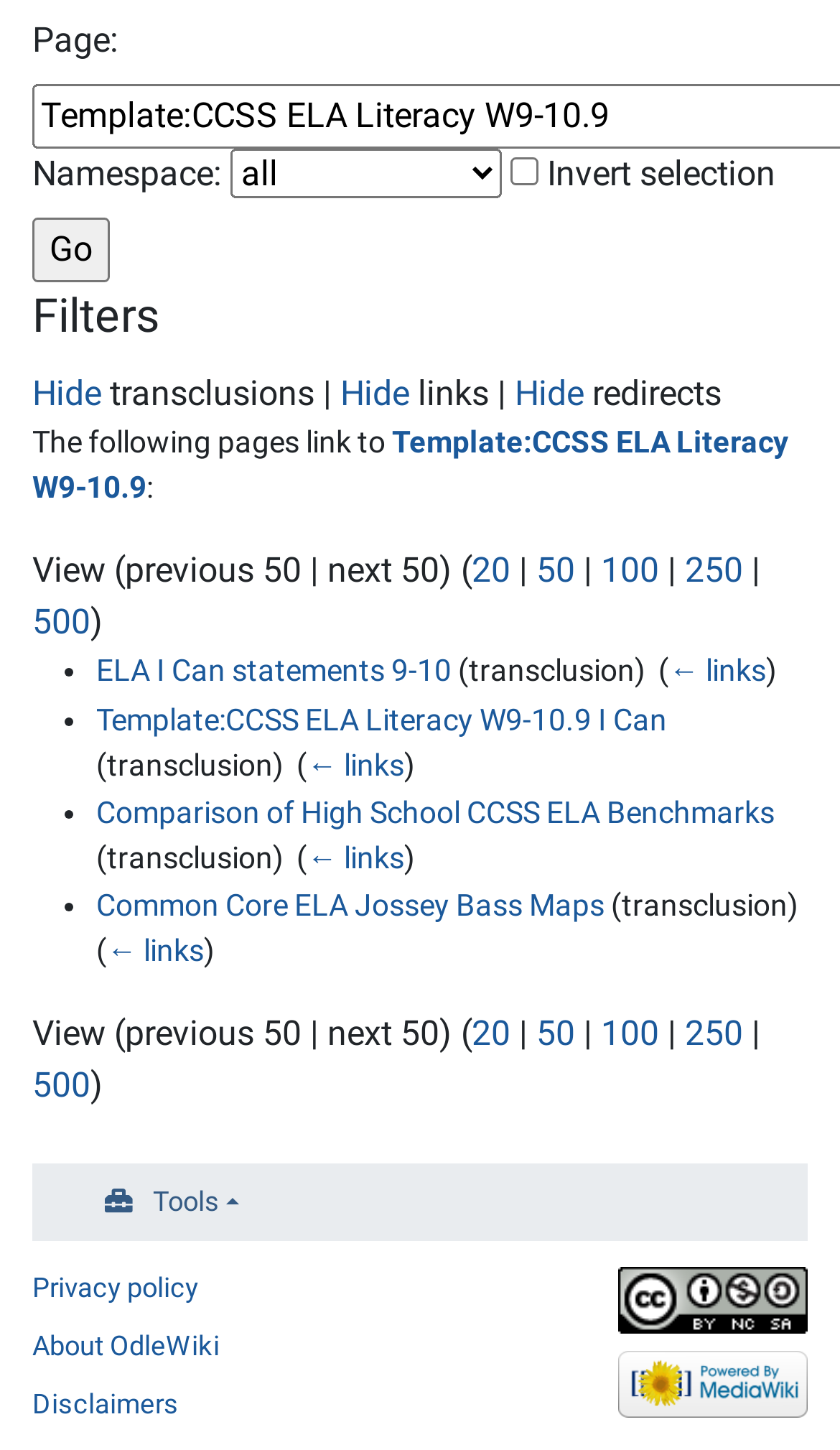Please analyze the image and provide a thorough answer to the question:
What is the name of the template that the page links to?

The page links to the template 'Template:CCSS ELA Literacy W9-10.9', which is indicated by the link text 'Template:CCSS ELA Literacy W9-10.9'.